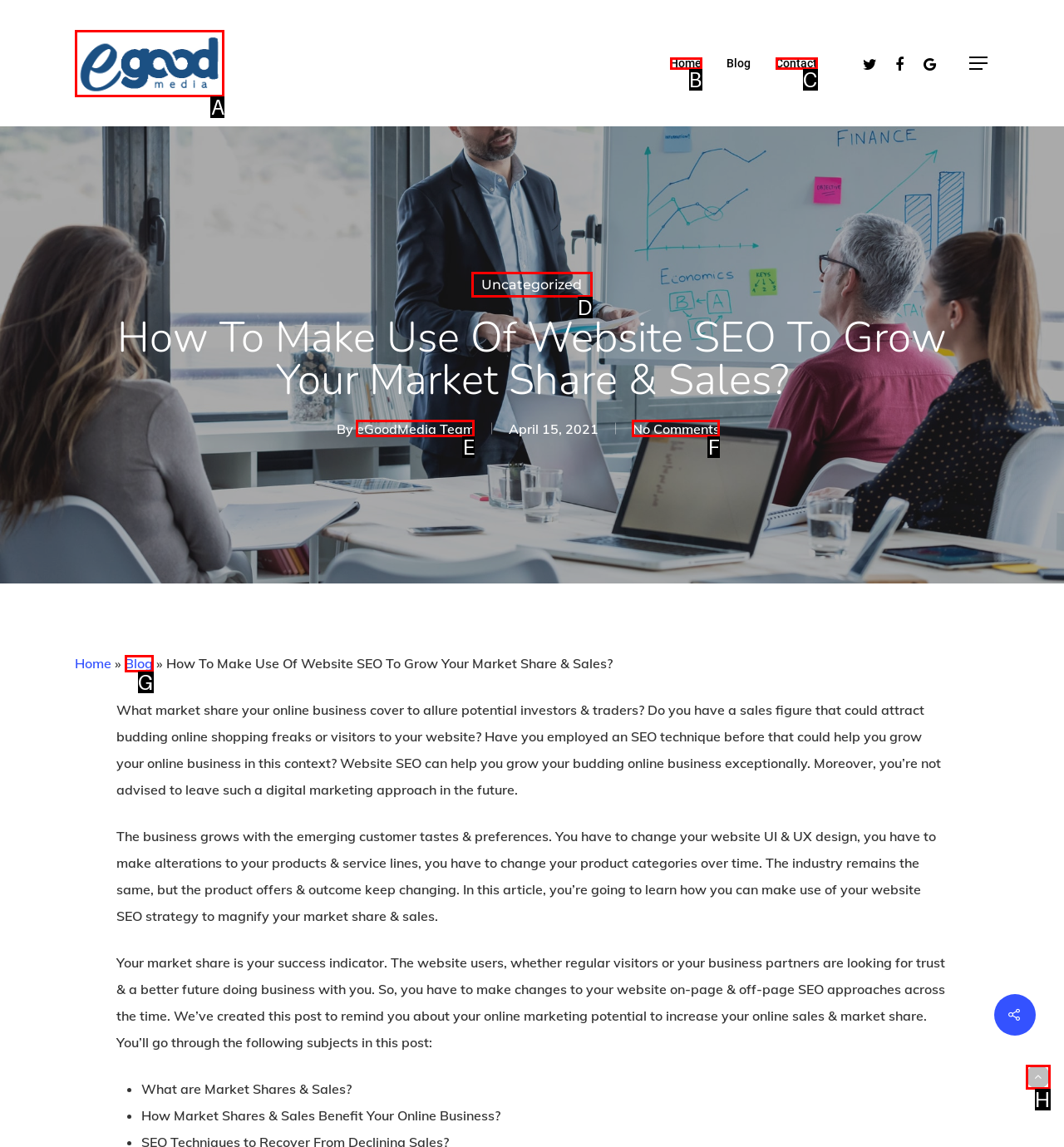Based on the description: alt="eGoodMedia | Digital Media Agency", select the HTML element that fits best. Provide the letter of the matching option.

A